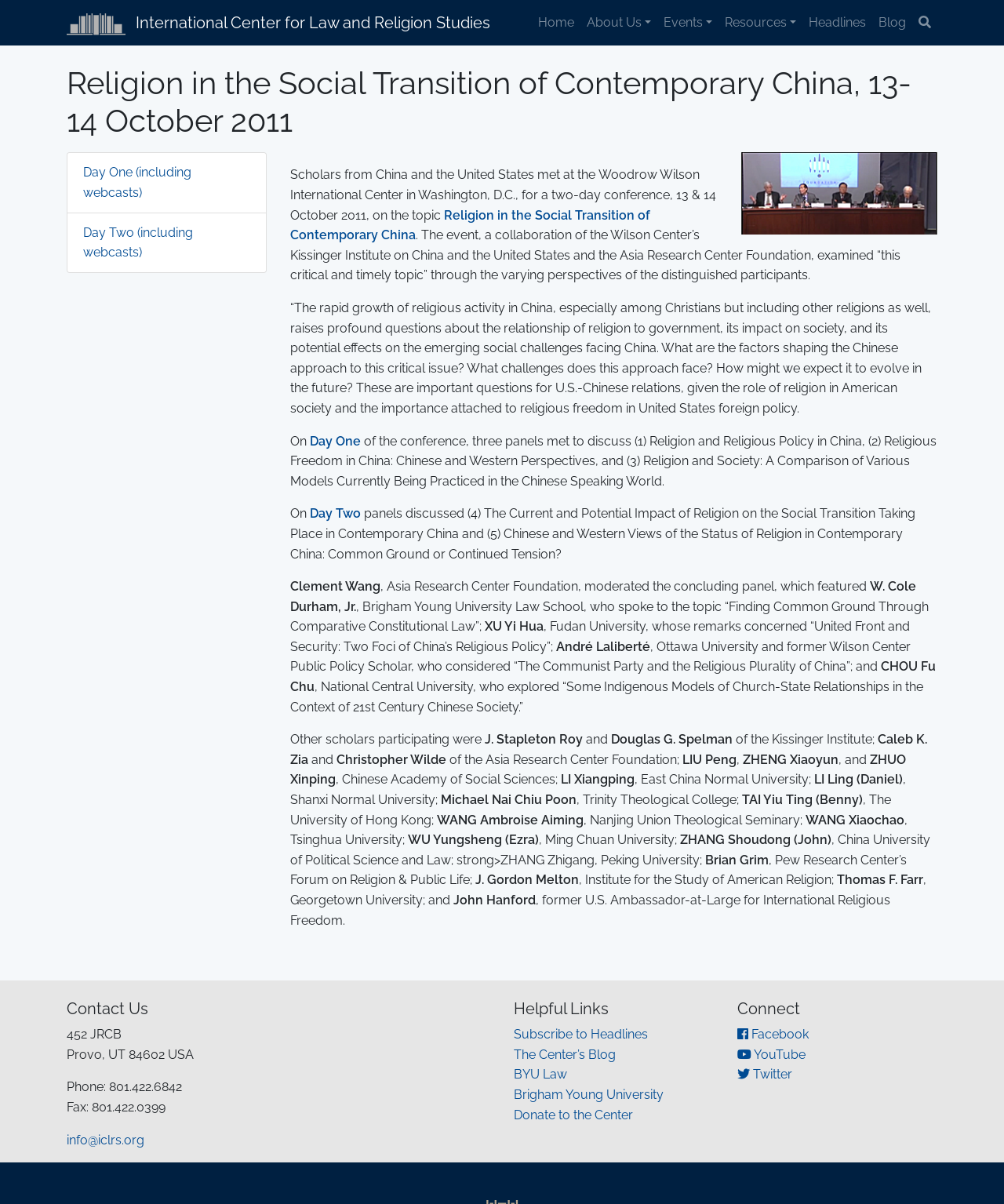Offer a detailed explanation of the webpage layout and contents.

The webpage is about the International Center for Law and Religion Studies, specifically focusing on a conference titled "Religion in the Social Transition of Contemporary China" held on October 13-14, 2011. 

At the top of the page, there is a navigation menu with links to "Home", "About Us", "Events", "Resources", "Headlines", "Blog", and a search icon. Below the navigation menu, there is a heading that displays the title of the conference. 

The main content of the page is divided into two sections. The first section provides an overview of the conference, including a brief description of the event, its objectives, and the topics discussed during the conference. There is also an image on the right side of this section. 

The second section lists the participants of the conference, including their names, affiliations, and topics of discussion. This section is quite lengthy and takes up most of the page. 

At the bottom of the page, there are two columns. The left column contains contact information, including the center's address, phone number, fax number, and email address. The right column has links to "Helpful Links", including "Subscribe to Headlines" and "The Center's Blog".